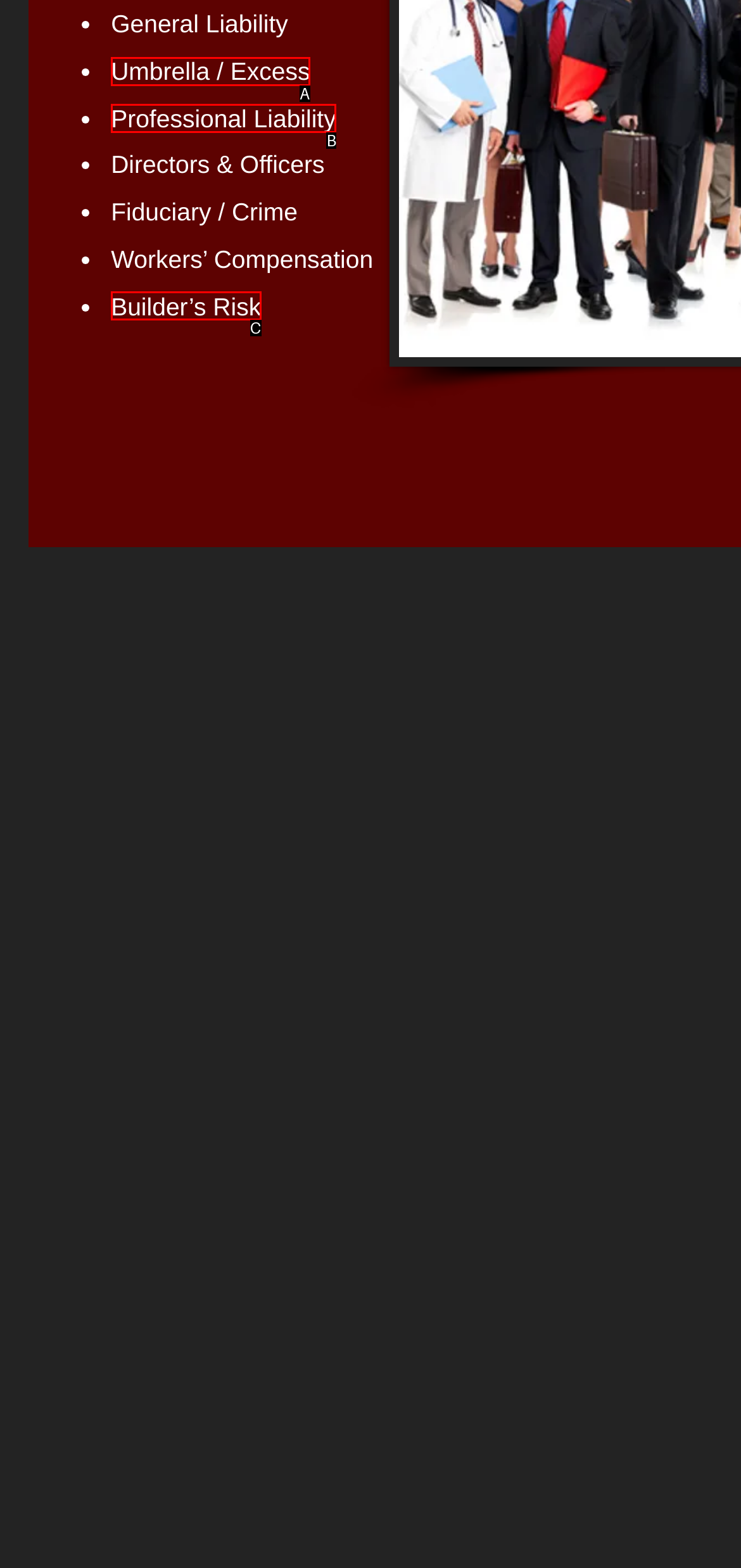Examine the description: Machine Learning (44) and indicate the best matching option by providing its letter directly from the choices.

None